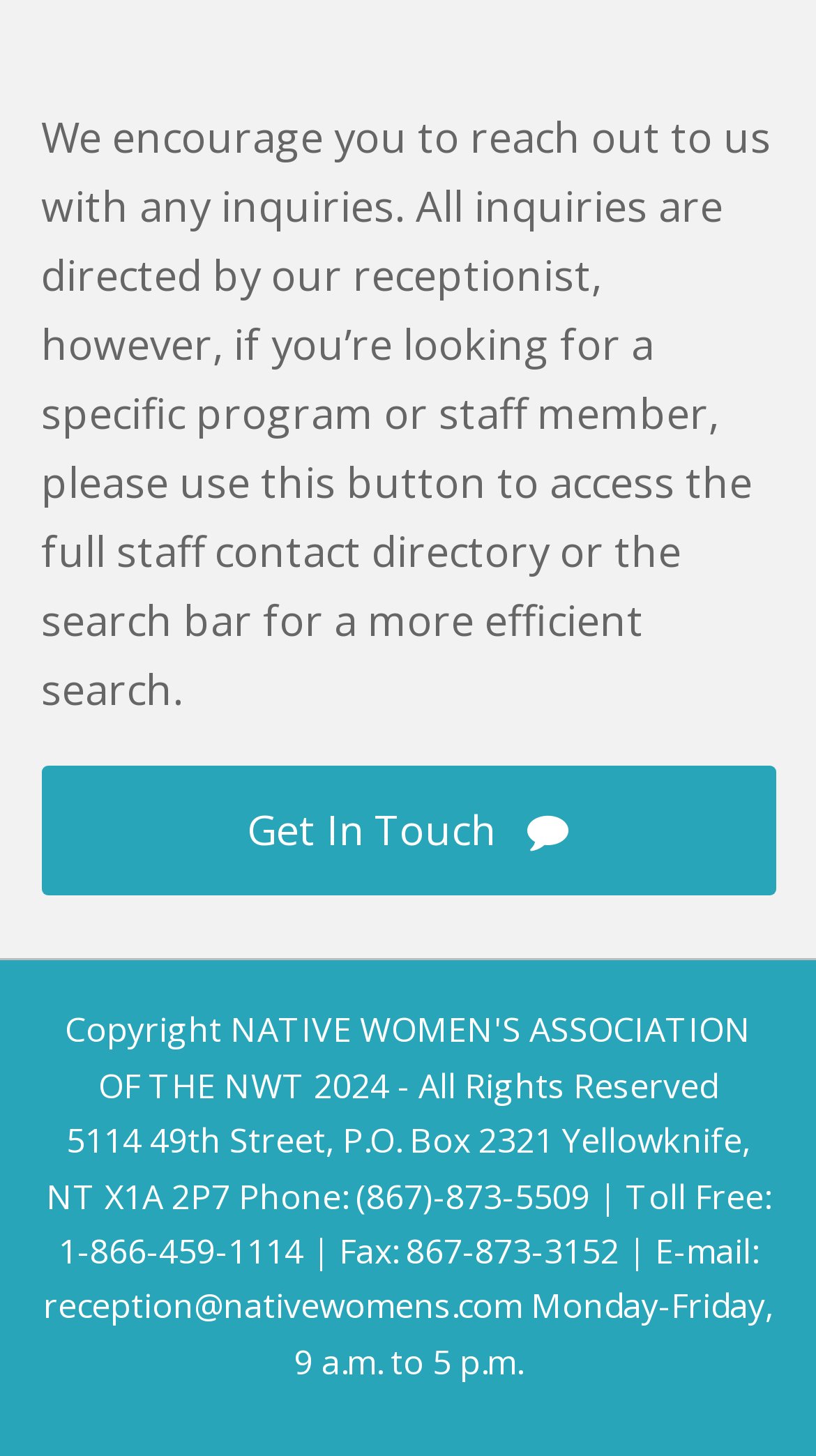Determine the bounding box for the described UI element: "Learn More »".

None